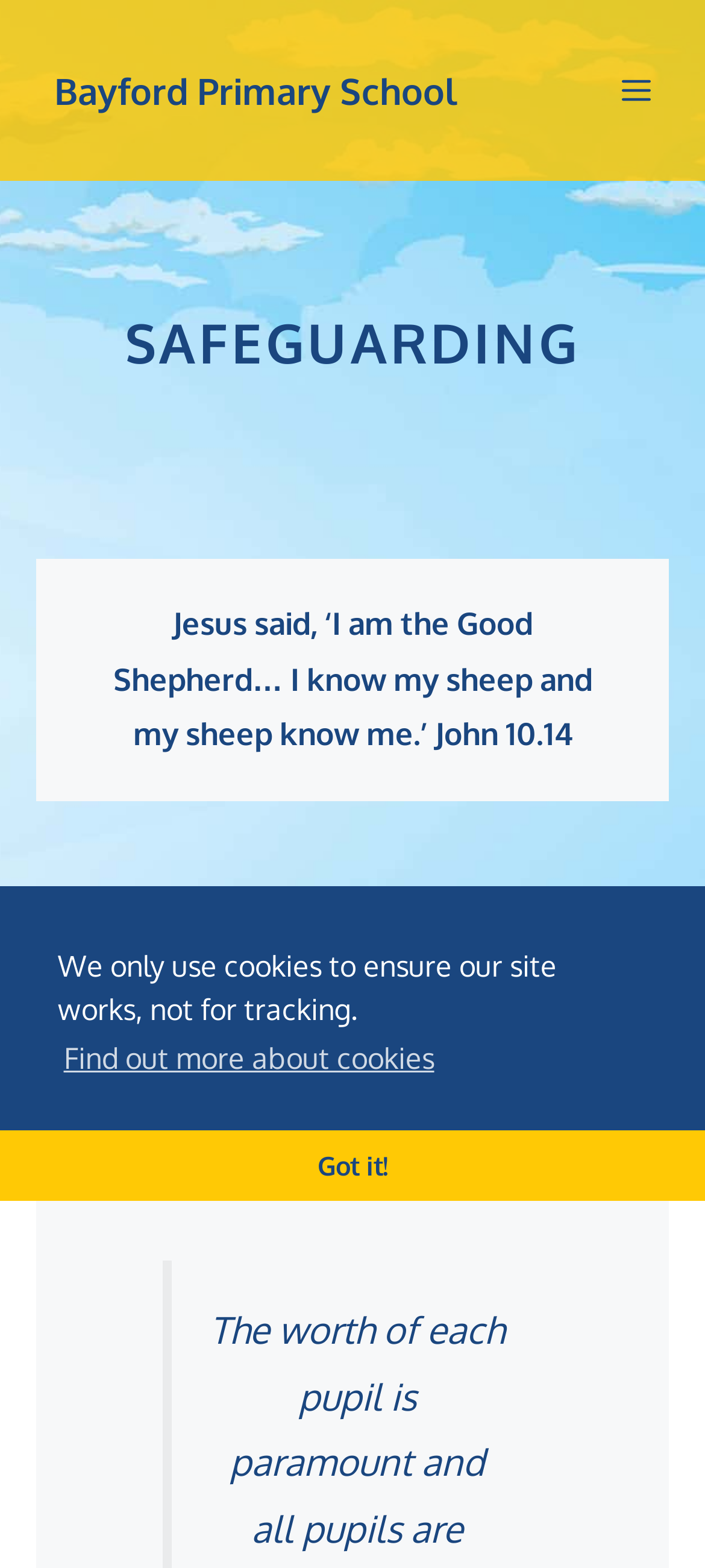Give a one-word or one-phrase response to the question:
What is the theme of the webpage?

Safeguarding